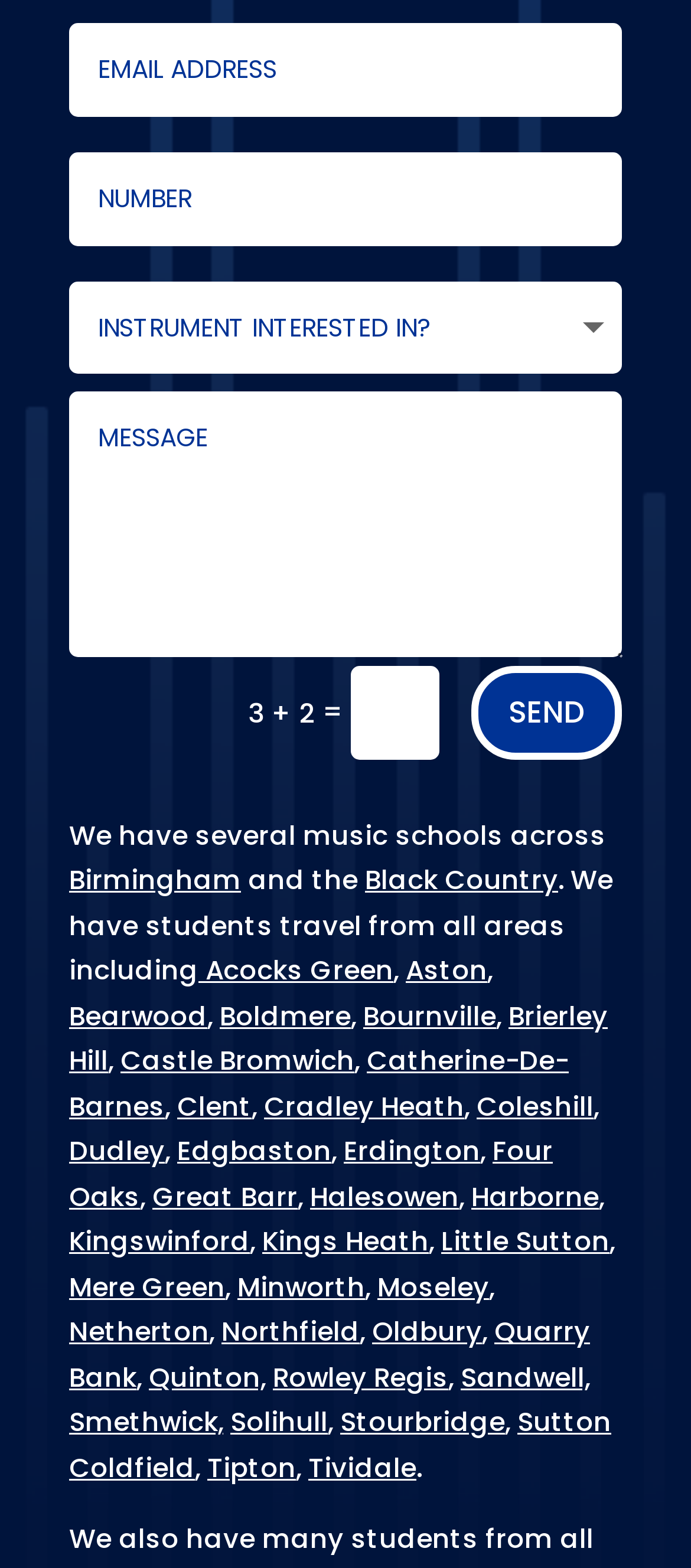Is there a combobox element?
From the image, respond with a single word or phrase.

Yes